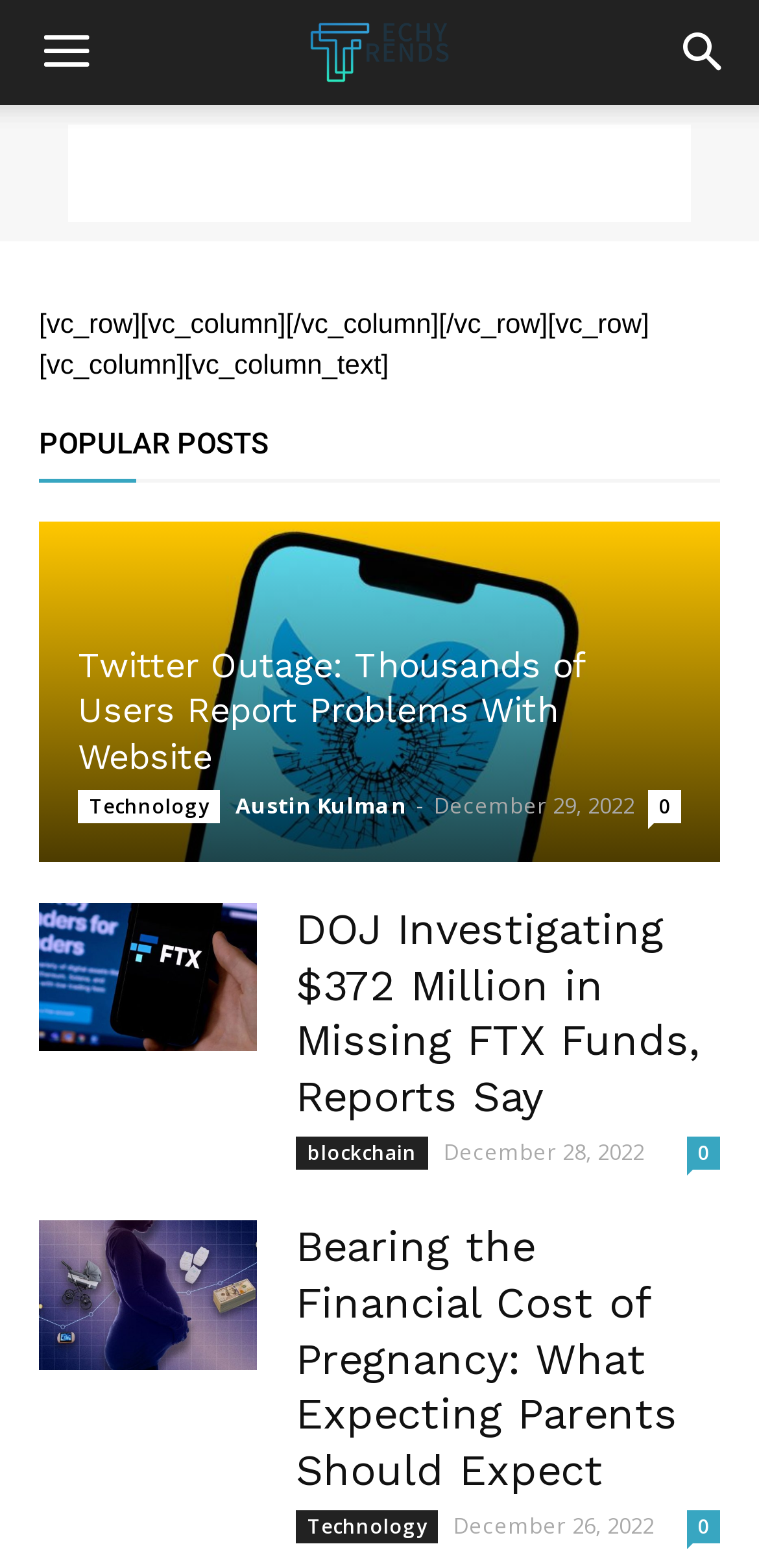Examine the image and give a thorough answer to the following question:
When was the third popular post published?

I looked at the third popular post, which is 'Bearing the Financial Cost of Pregnancy: What Expecting Parents Should Expect', and found a time element next to it displaying 'December 26, 2022', indicating the publication date of the post.